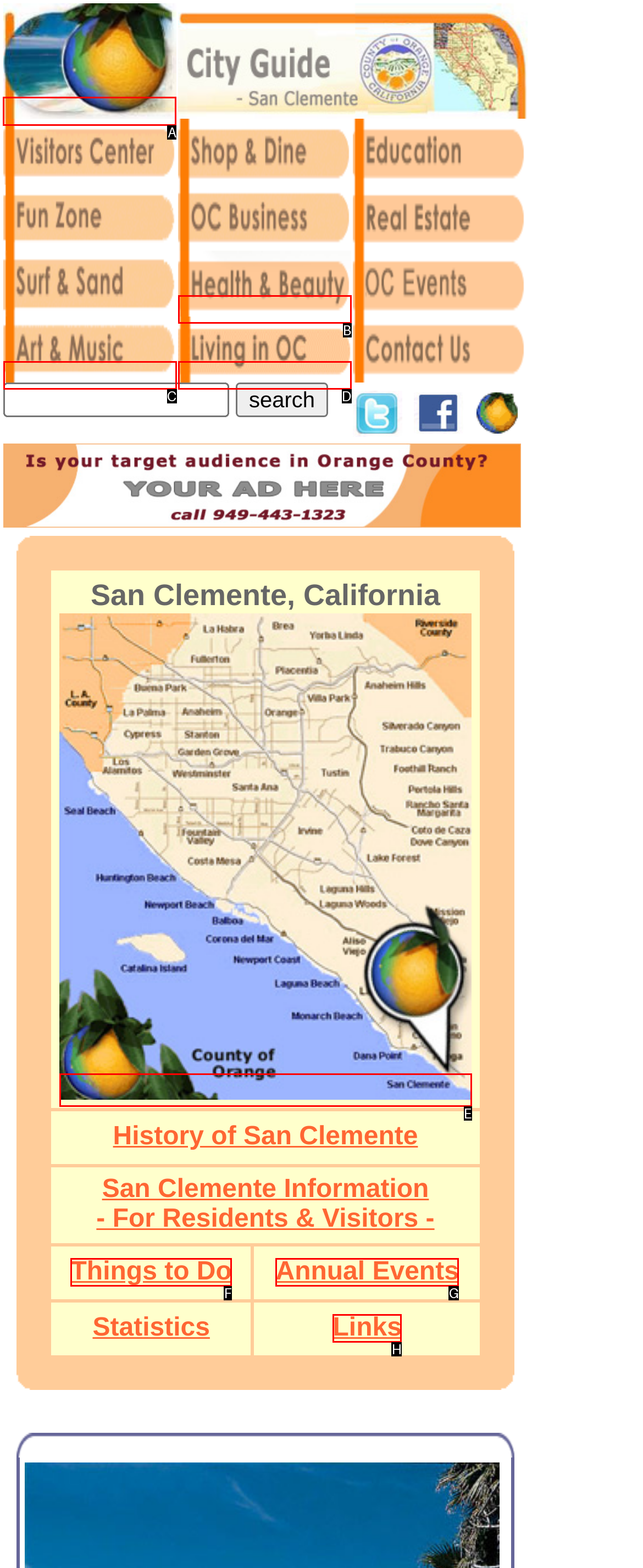Which option should I select to accomplish the task: click on the OrangeCounty.Net link? Respond with the corresponding letter from the given choices.

A